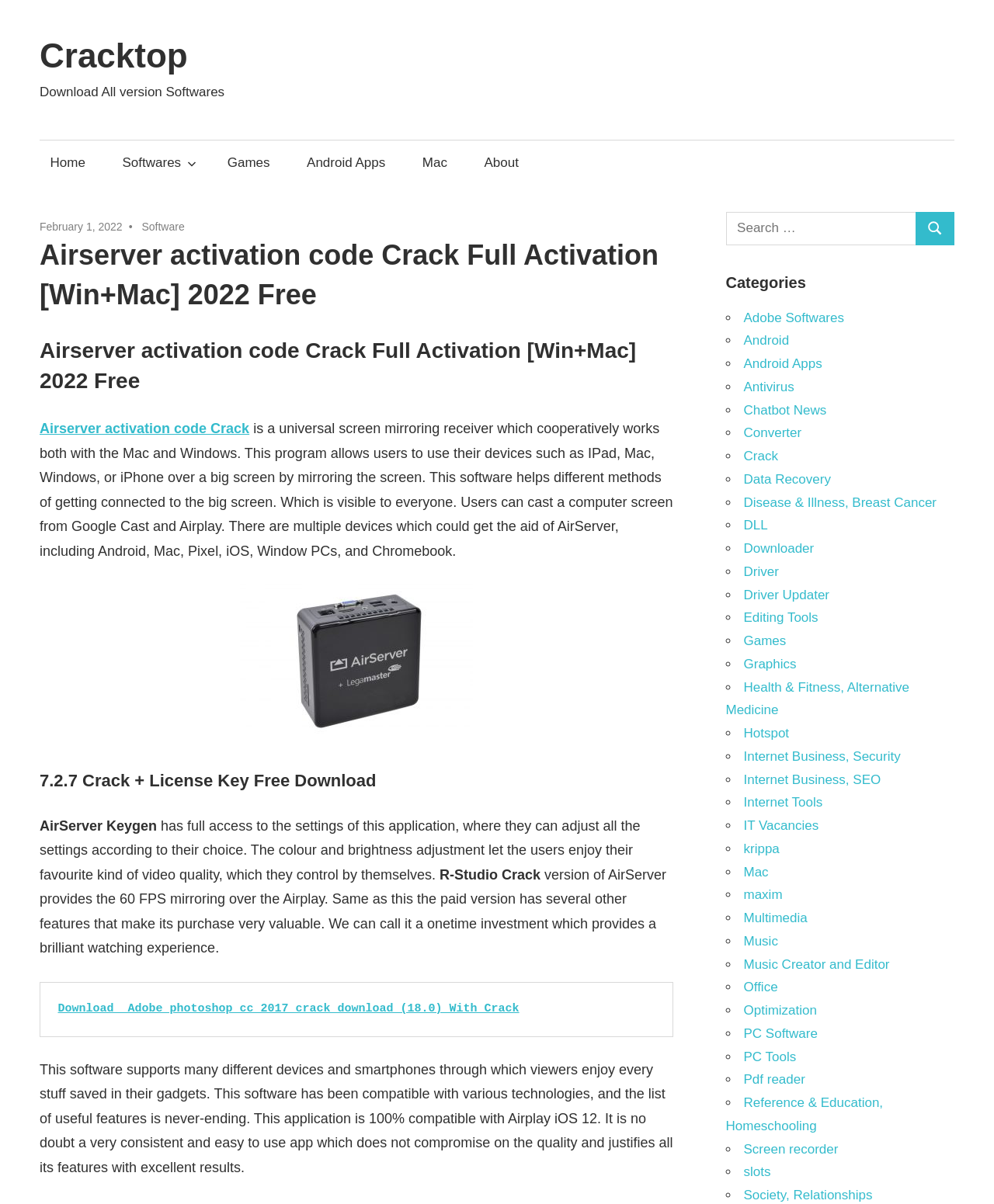Could you determine the bounding box coordinates of the clickable element to complete the instruction: "Click on the 'Games' category"? Provide the coordinates as four float numbers between 0 and 1, i.e., [left, top, right, bottom].

[0.748, 0.526, 0.791, 0.538]